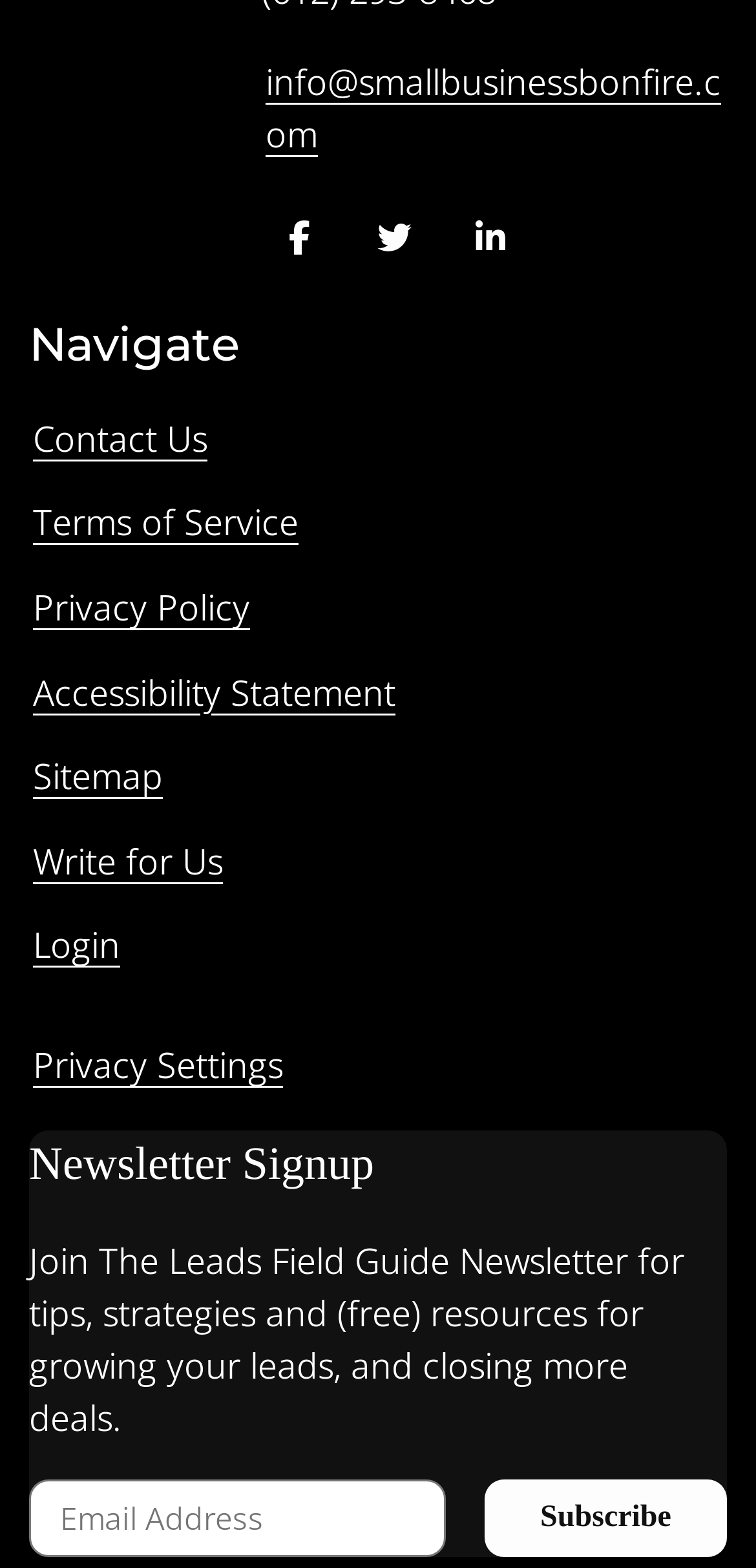Identify the bounding box coordinates of the area you need to click to perform the following instruction: "Contact Us".

[0.038, 0.436, 0.279, 0.474]